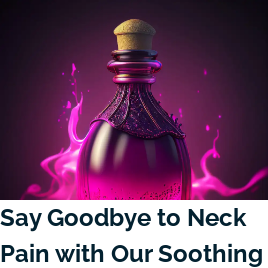Explain what is happening in the image with as much detail as possible.

The image features an elegantly designed bottle of a soothing ointment aimed at relieving neck pain. The bottle, depicted against a striking dark background, is highlighted with vibrant pink accents that emanate a sense of warmth and comfort. Accompanying the image are bold, inviting text that reads, "Say Goodbye to Neck Pain with Our Soothing Ointment," effectively conveying the product's purpose and promise of relief. This visual representation embodies a sense of wellness and healing, suggesting an effective solution for those seeking comfort from neck discomfort.